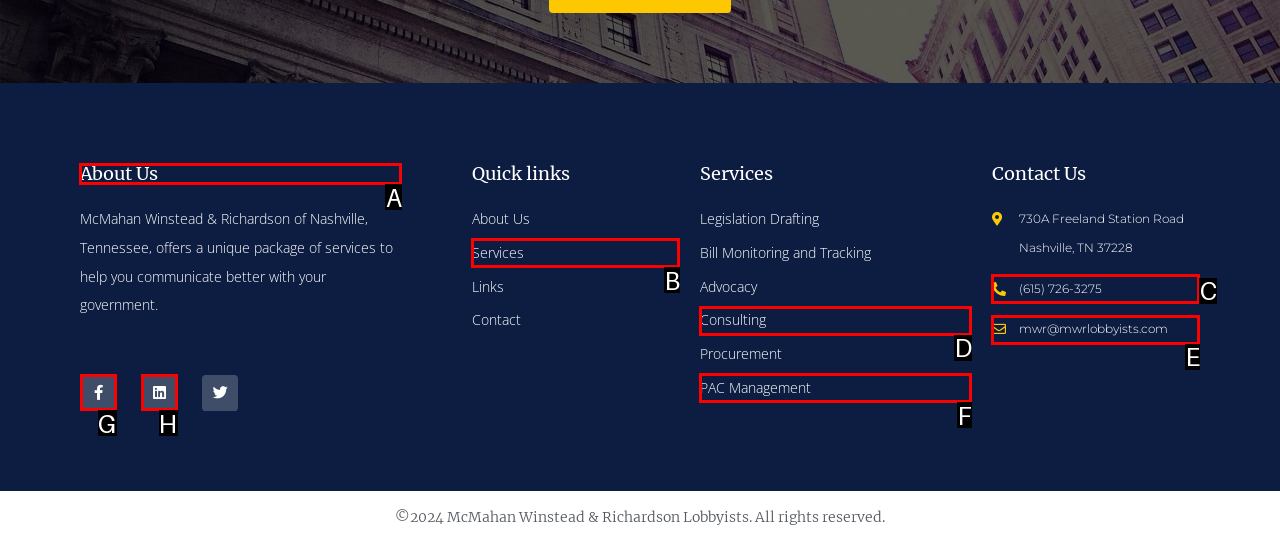Tell me which one HTML element I should click to complete the following task: Click on About Us Answer with the option's letter from the given choices directly.

A